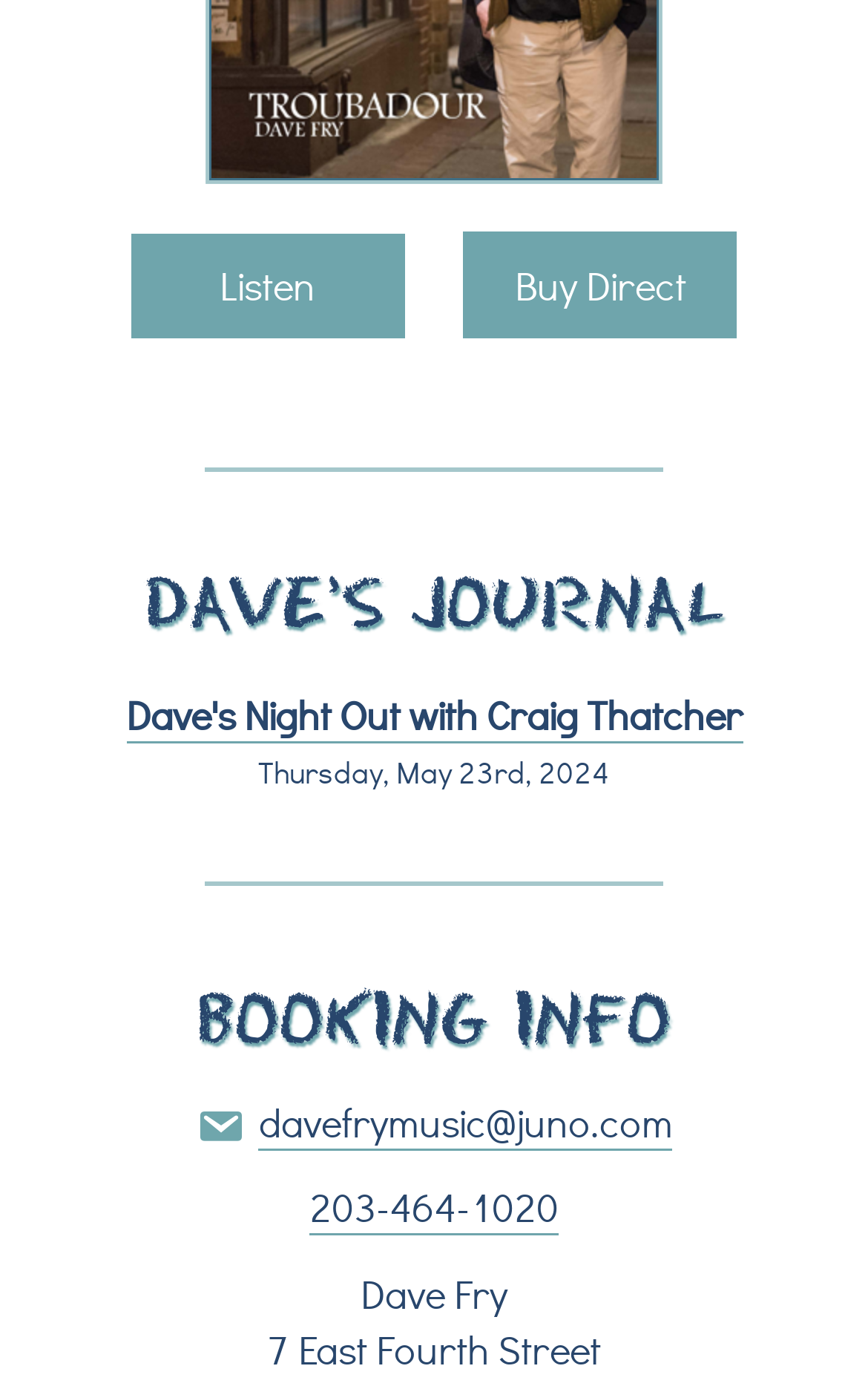Ascertain the bounding box coordinates for the UI element detailed here: "value="Buy Direct"". The coordinates should be provided as [left, top, right, bottom] with each value being a float between 0 and 1.

[0.534, 0.167, 0.85, 0.244]